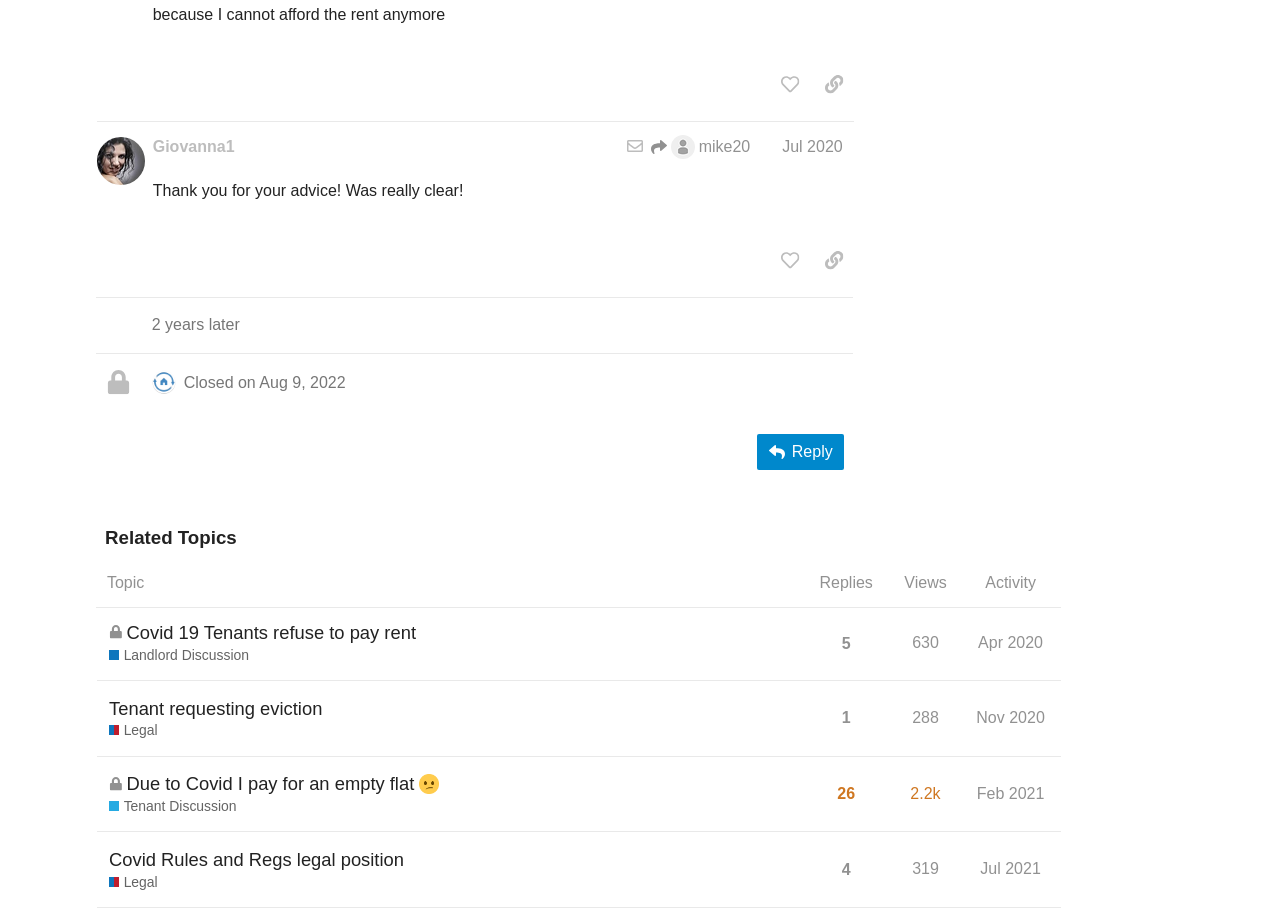Please answer the following question using a single word or phrase: How many views does the topic 'Due to Covid I pay for an empty flat confused' have?

2.2k